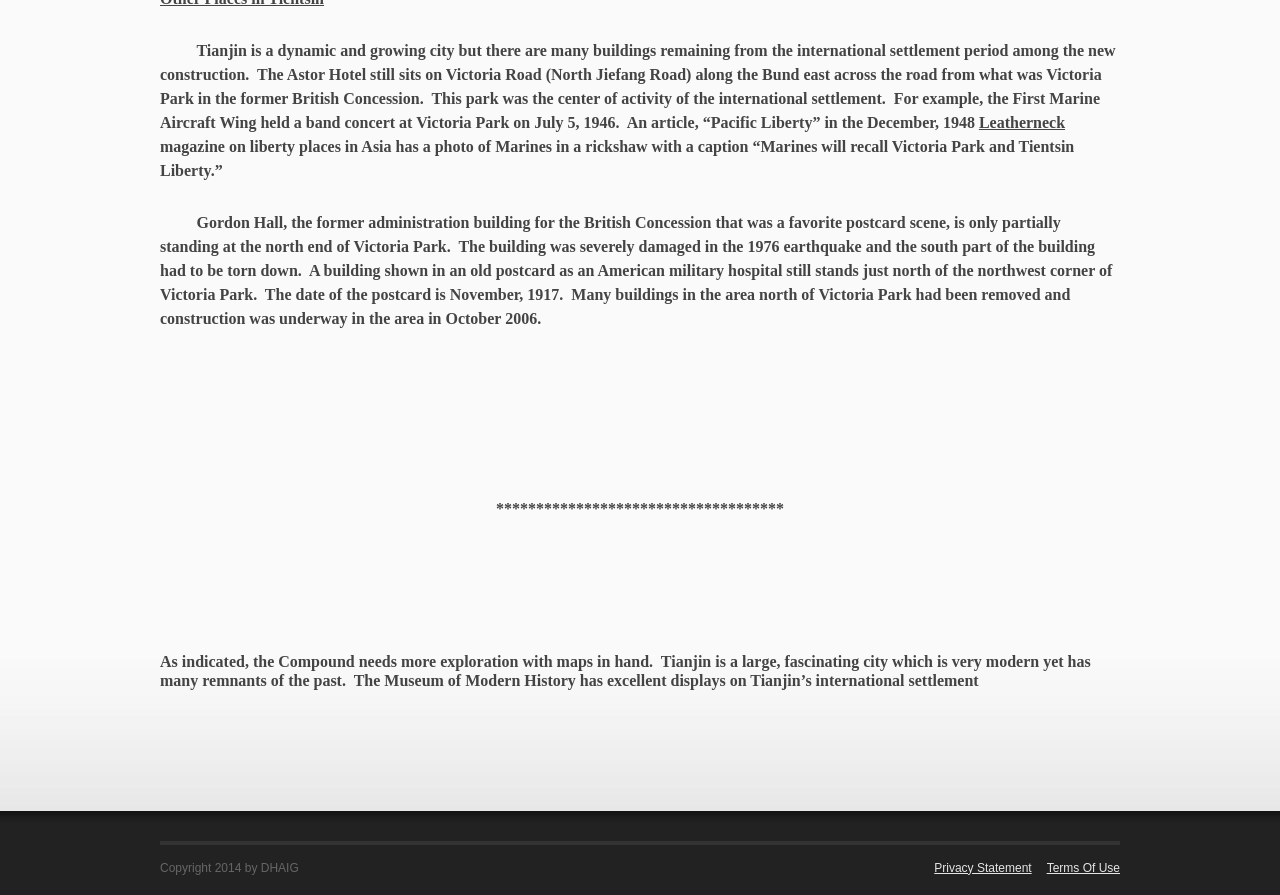Respond to the question below with a single word or phrase:
What is the year of the earthquake that damaged Gordon Hall?

1976